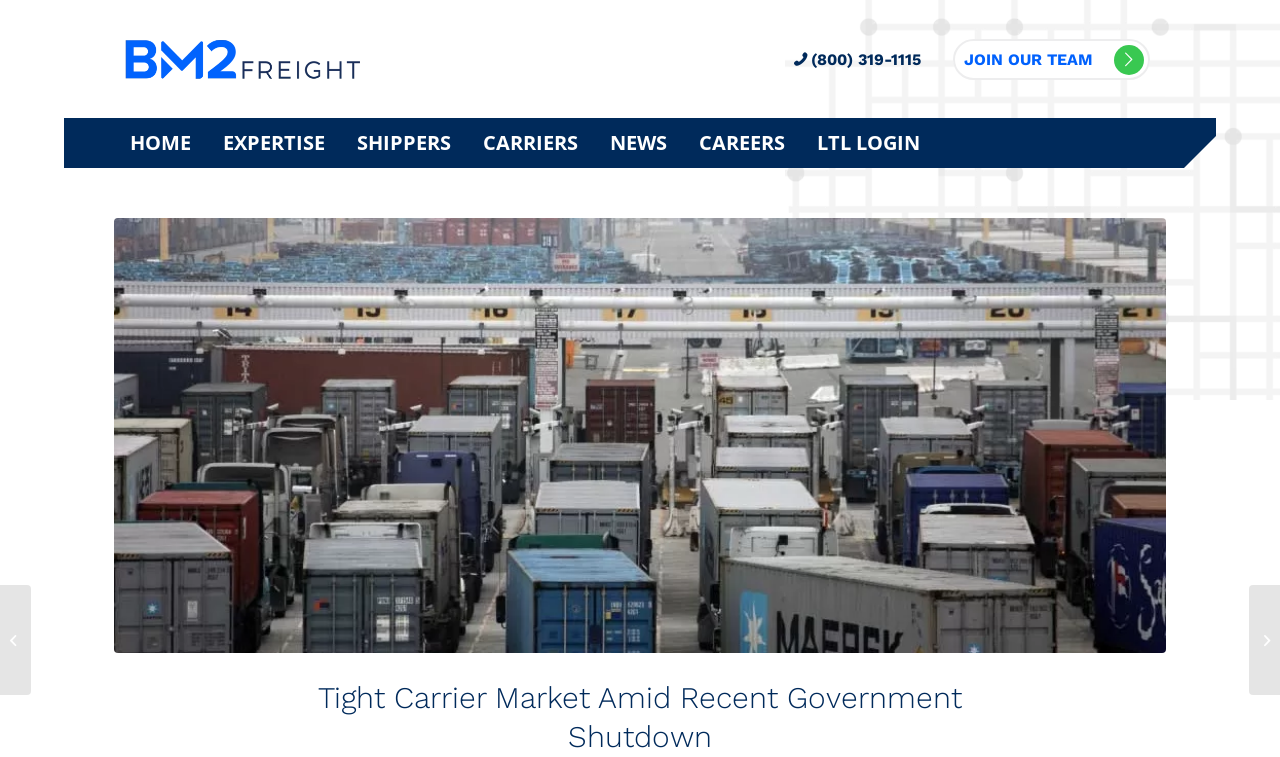Could you determine the bounding box coordinates of the clickable element to complete the instruction: "click the BM2 Freight logo"? Provide the coordinates as four float numbers between 0 and 1, i.e., [left, top, right, bottom].

[0.089, 0.0, 0.29, 0.156]